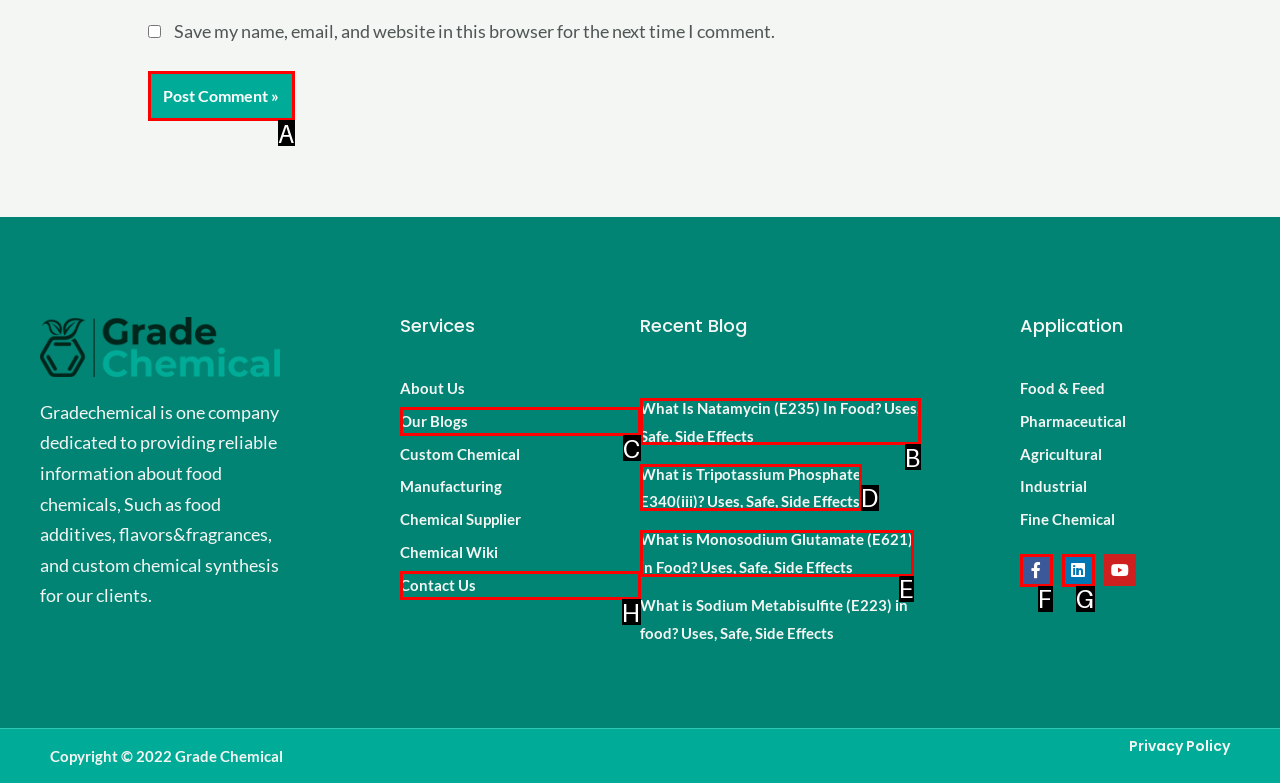Which letter corresponds to the correct option to complete the task: Read the article 'What Is Natamycin (E235) In Food? Uses, Safe, Side Effects'?
Answer with the letter of the chosen UI element.

B